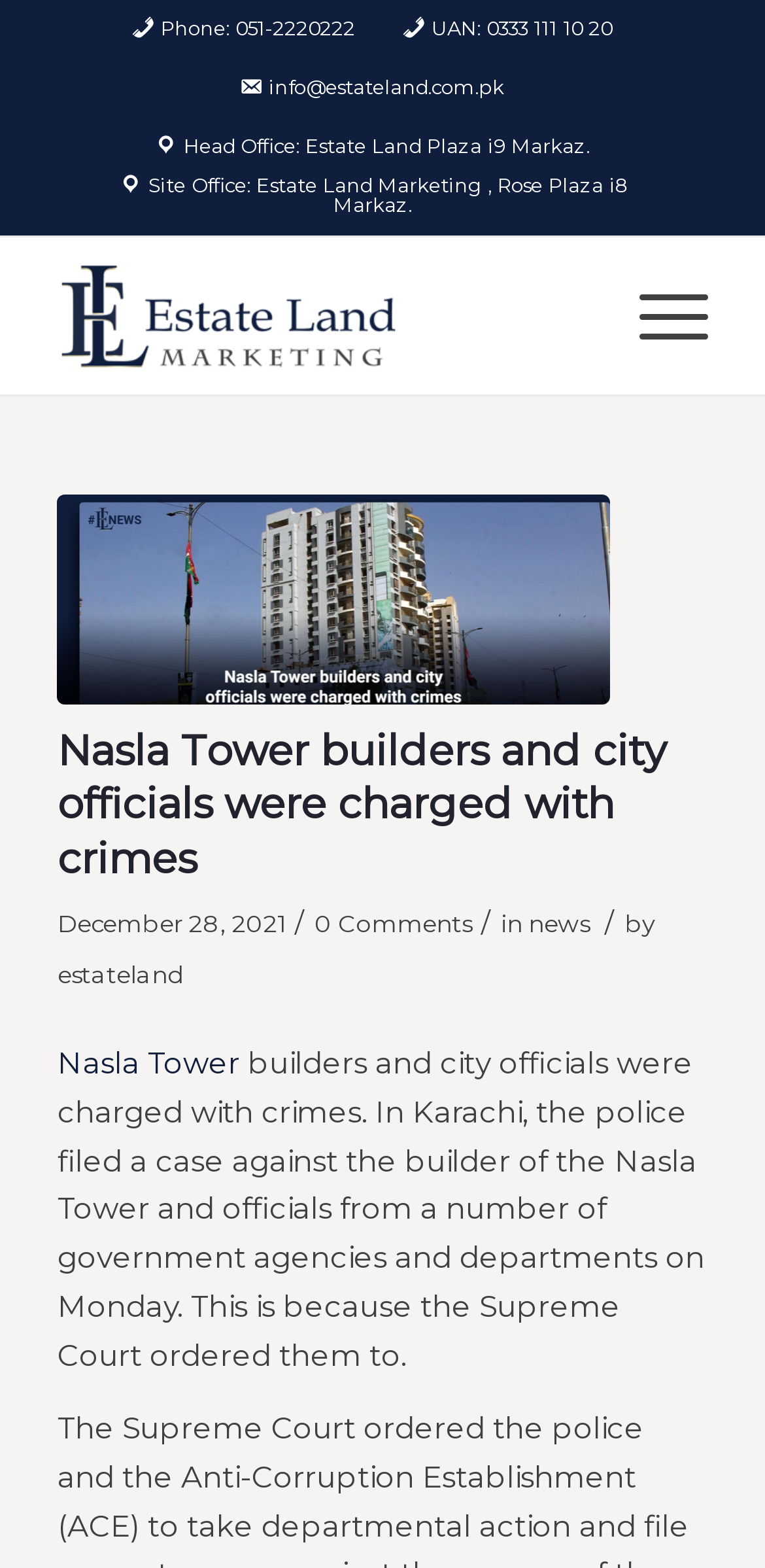Please answer the following query using a single word or phrase: 
What is the topic of the news article?

Nasla Tower